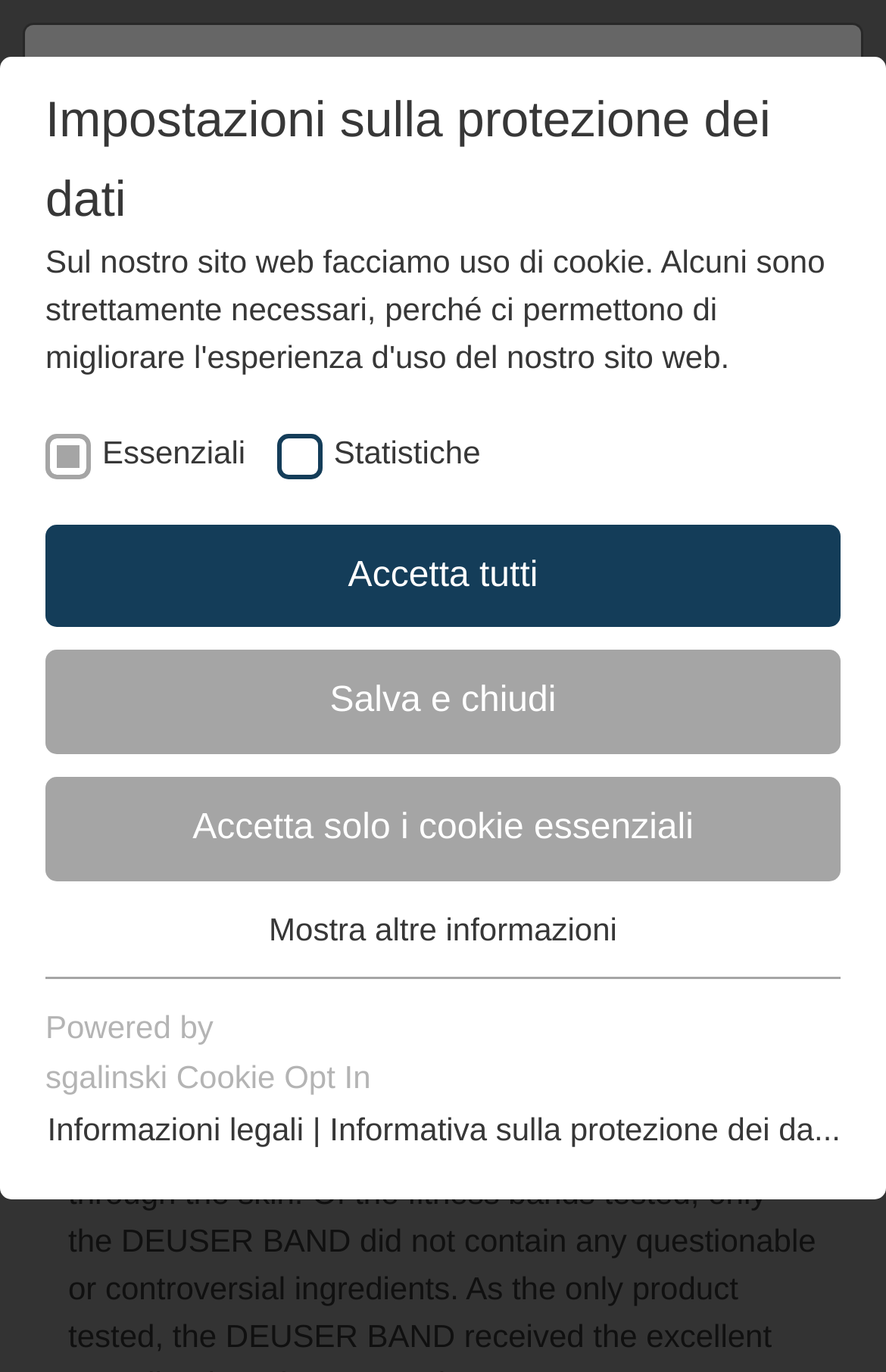Identify the bounding box coordinates of the clickable region required to complete the instruction: "Click the button to switch language". The coordinates should be given as four float numbers within the range of 0 and 1, i.e., [left, top, right, bottom].

[0.901, 0.04, 0.933, 0.075]